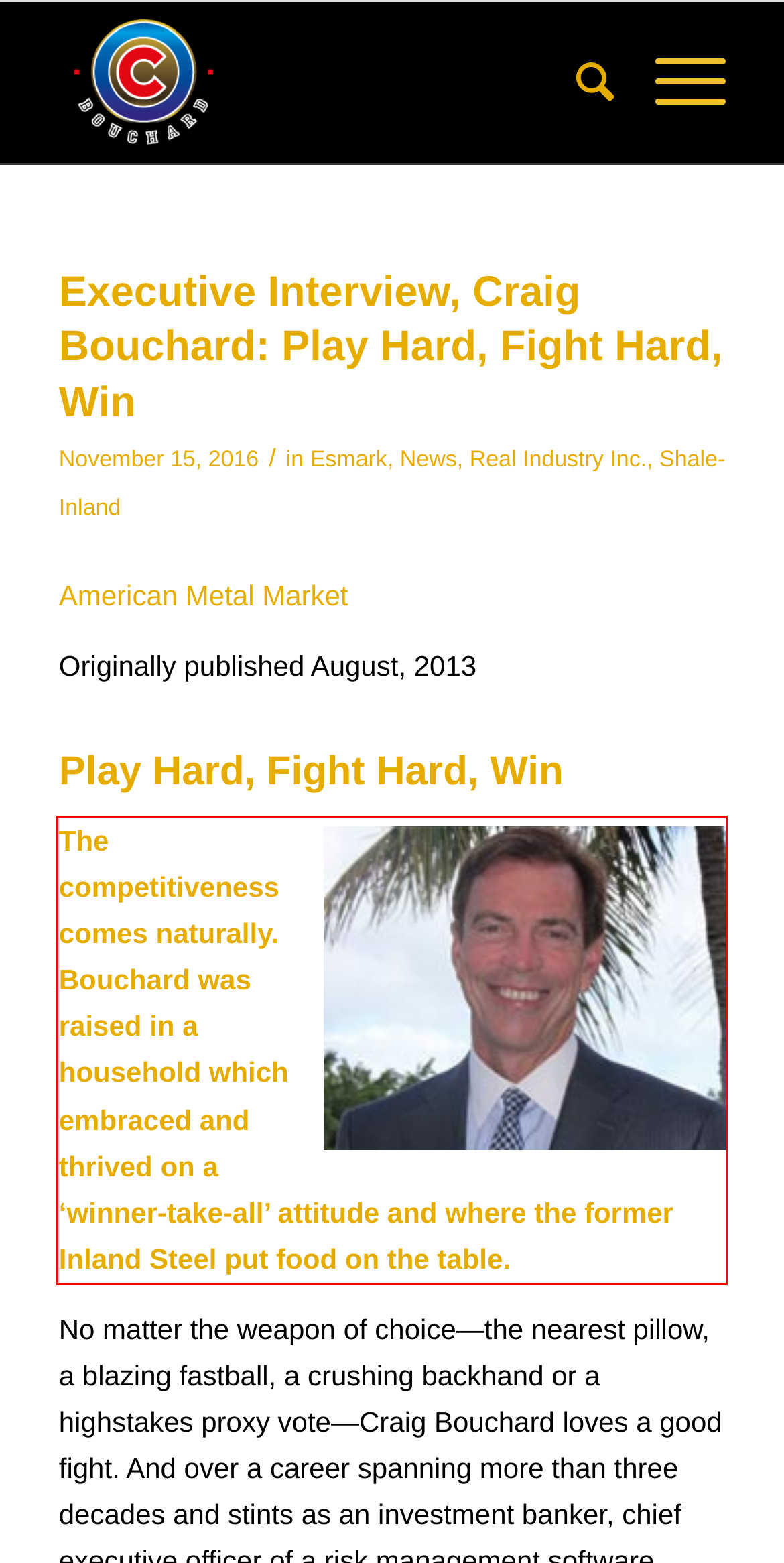Given a webpage screenshot, identify the text inside the red bounding box using OCR and extract it.

The competitiveness comes naturally. Bouchard was raised in a household which embraced and thrived on a ‘winner-take-all’ attitude and where the former Inland Steel put food on the table.